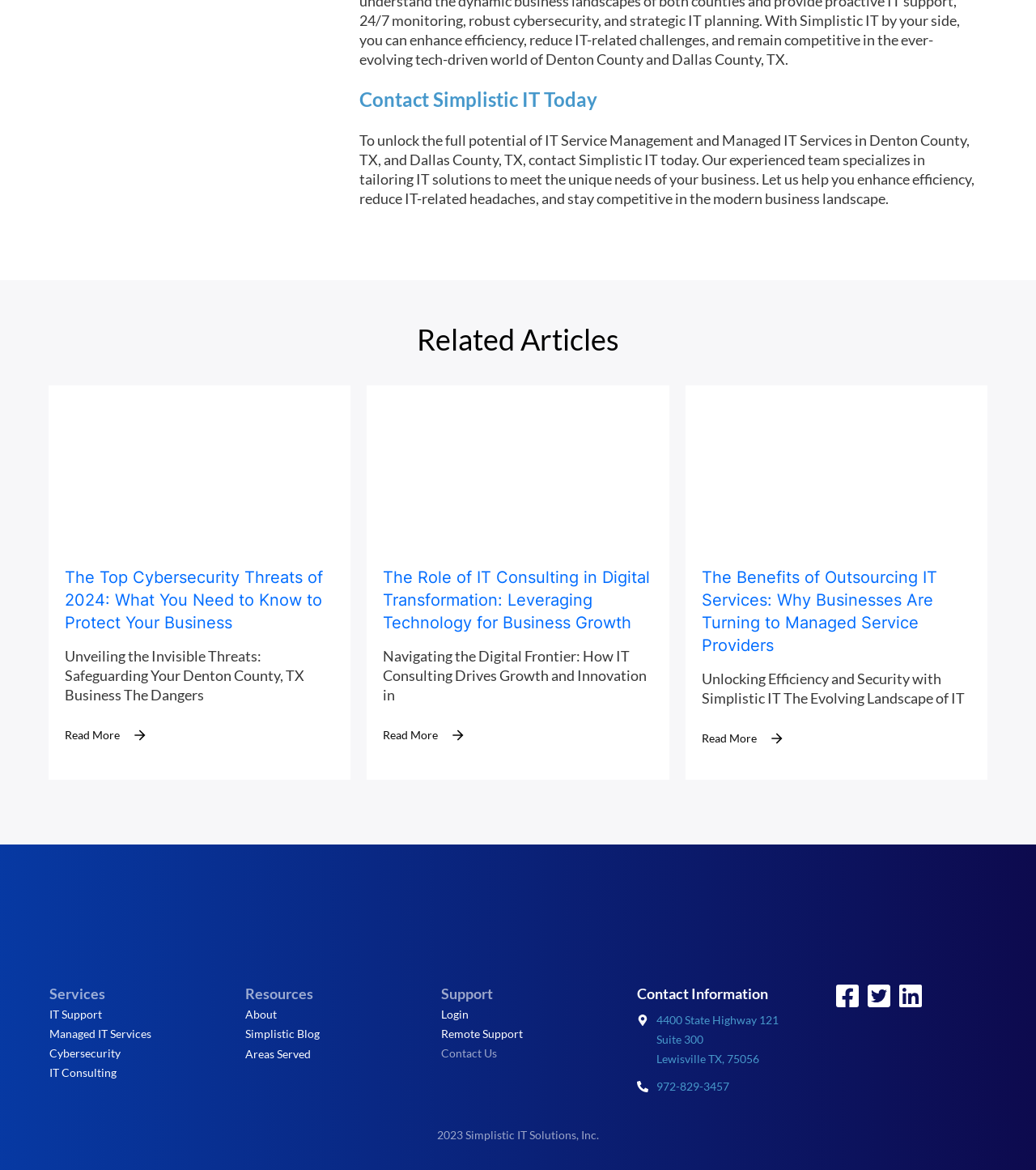What is the phone number of Simplistic IT?
Answer the question with a single word or phrase derived from the image.

972-829-3457